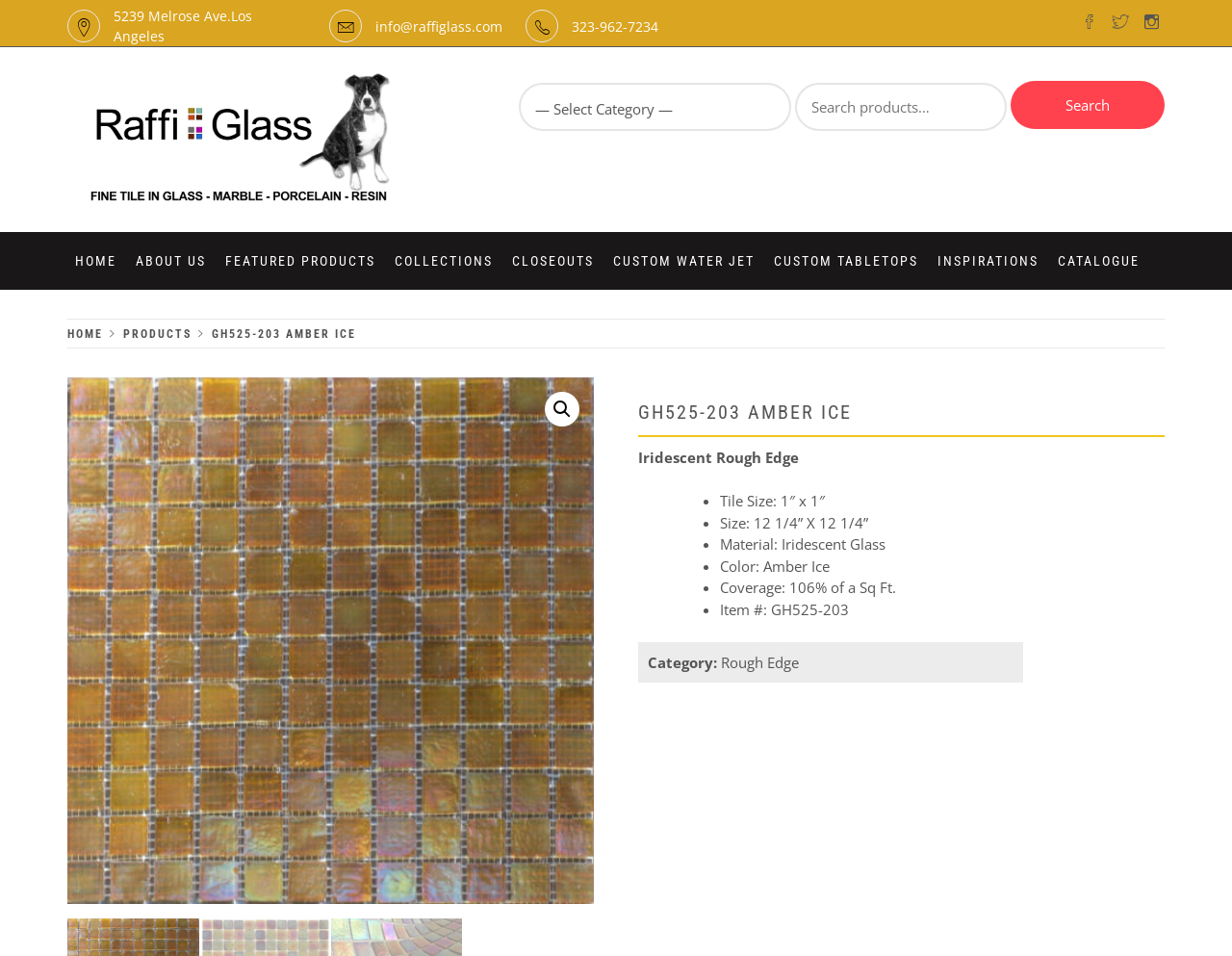Using the details from the image, please elaborate on the following question: What is the phone number of Raffi glass?

I found the phone number by looking at the link element next to the email address, which contains the phone number '323-962-7234'.